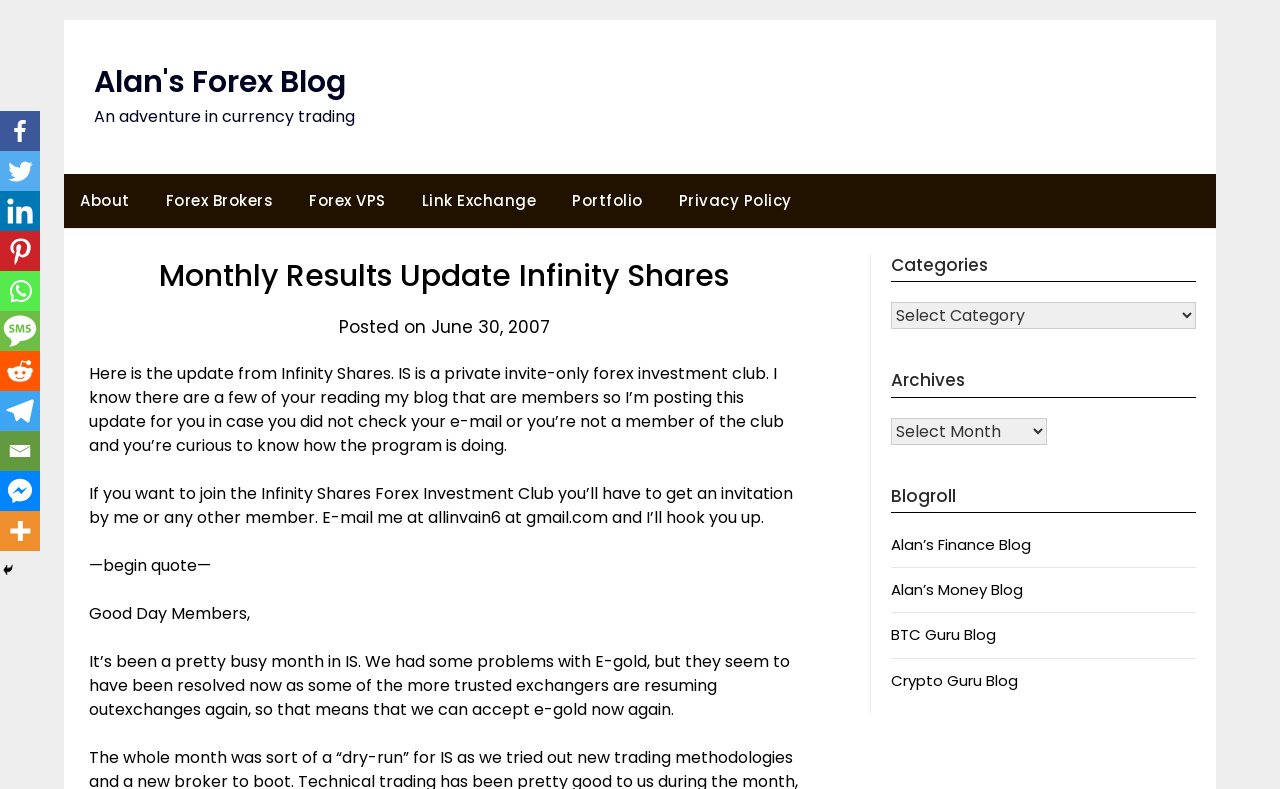Please provide the bounding box coordinates for the element that needs to be clicked to perform the following instruction: "Click on the 'More' link". The coordinates should be given as four float numbers between 0 and 1, i.e., [left, top, right, bottom].

[0.0, 0.648, 0.031, 0.698]